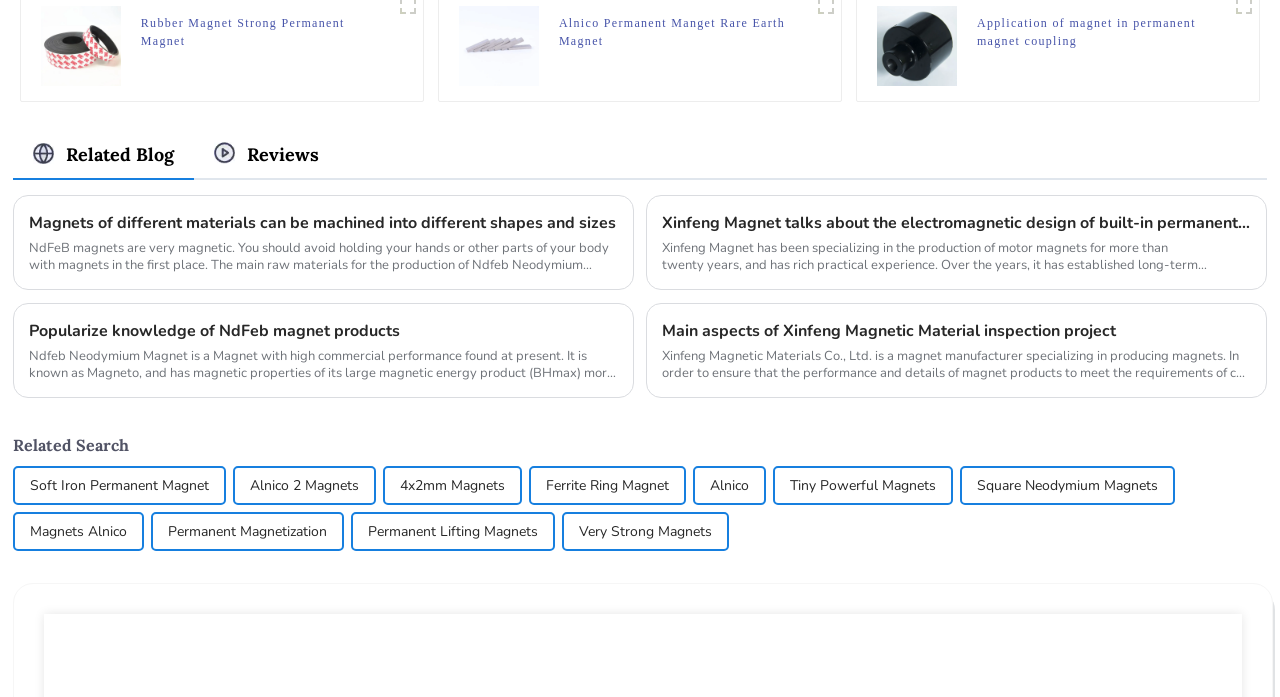Answer the question with a single word or phrase: 
What is the main topic of the article section?

Magnets and their applications